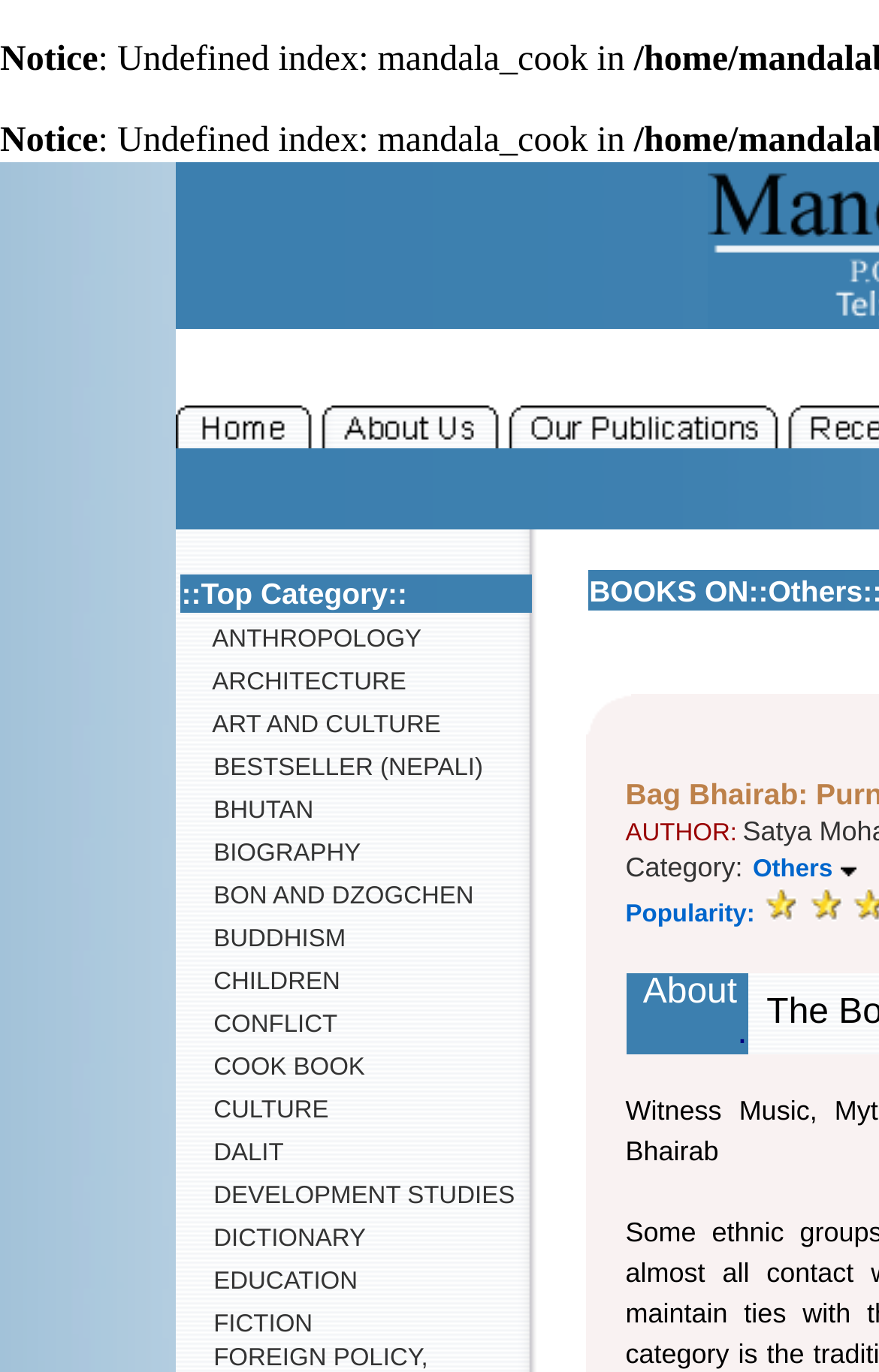Produce a meticulous description of the webpage.

The webpage appears to be a book catalog or online bookstore, specifically focused on Nepali literature and culture. At the top of the page, there are two "Notice" sections with error messages related to undefined indices. Below these notices, there is a navigation menu with links to "Home", "About Us", and "Our Publications", each accompanied by a small icon.

The main content of the page is a table with multiple rows, each containing a category of books. The categories are listed in a vertical column on the left side of the page, with links to each category. The categories include "ANTHROPOLOGY", "ARCHITECTURE", "ART AND CULTURE", and many others, totaling around 20 categories.

Each category link is accompanied by a small icon, and the links are arranged in a vertical list, taking up most of the page's content area. The categories are listed in alphabetical order, making it easy to navigate and find specific topics of interest.

There are no images or other multimedia content on the page, aside from the small icons accompanying the navigation menu and category links. The overall layout is simple and easy to navigate, with a focus on providing a comprehensive list of book categories.